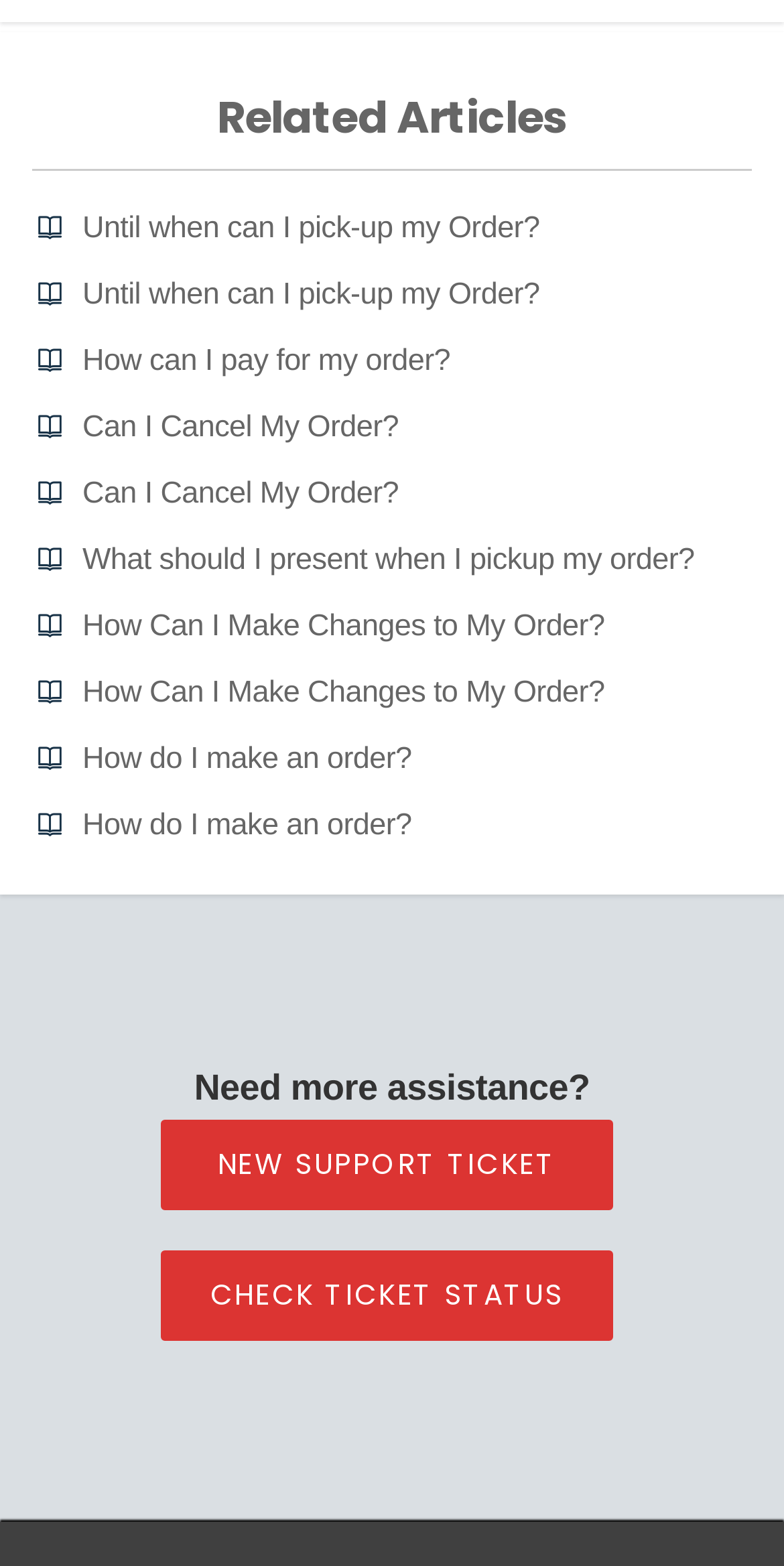Determine the bounding box coordinates of the region I should click to achieve the following instruction: "Check ticket status". Ensure the bounding box coordinates are four float numbers between 0 and 1, i.e., [left, top, right, bottom].

[0.205, 0.799, 0.795, 0.869]